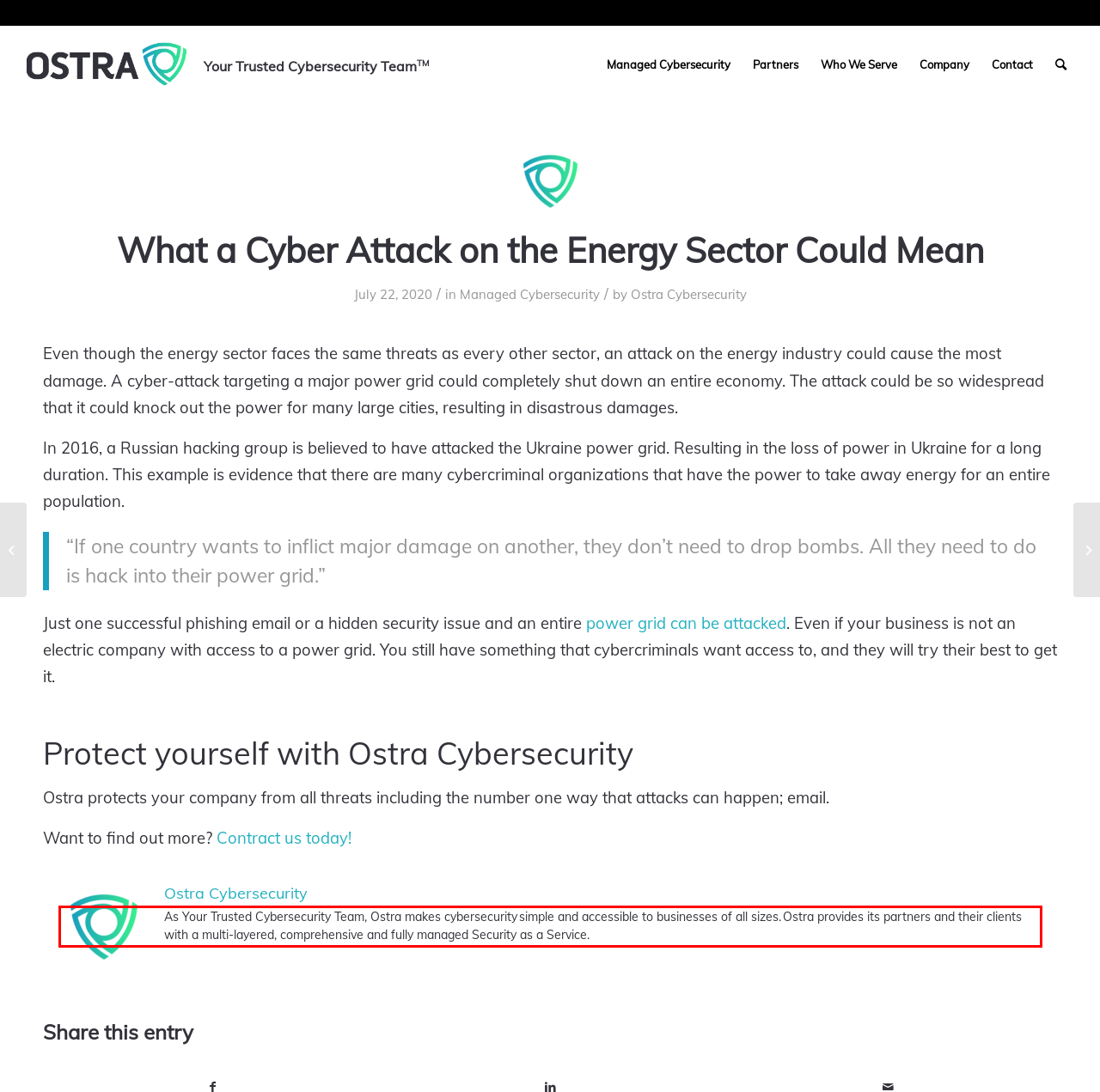Review the screenshot of the webpage and recognize the text inside the red rectangle bounding box. Provide the extracted text content.

As Your Trusted Cybersecurity Team, Ostra makes cybersecurity simple and accessible to businesses of all sizes. Ostra provides its partners and their clients with a multi-layered, comprehensive and fully managed Security as a Service.